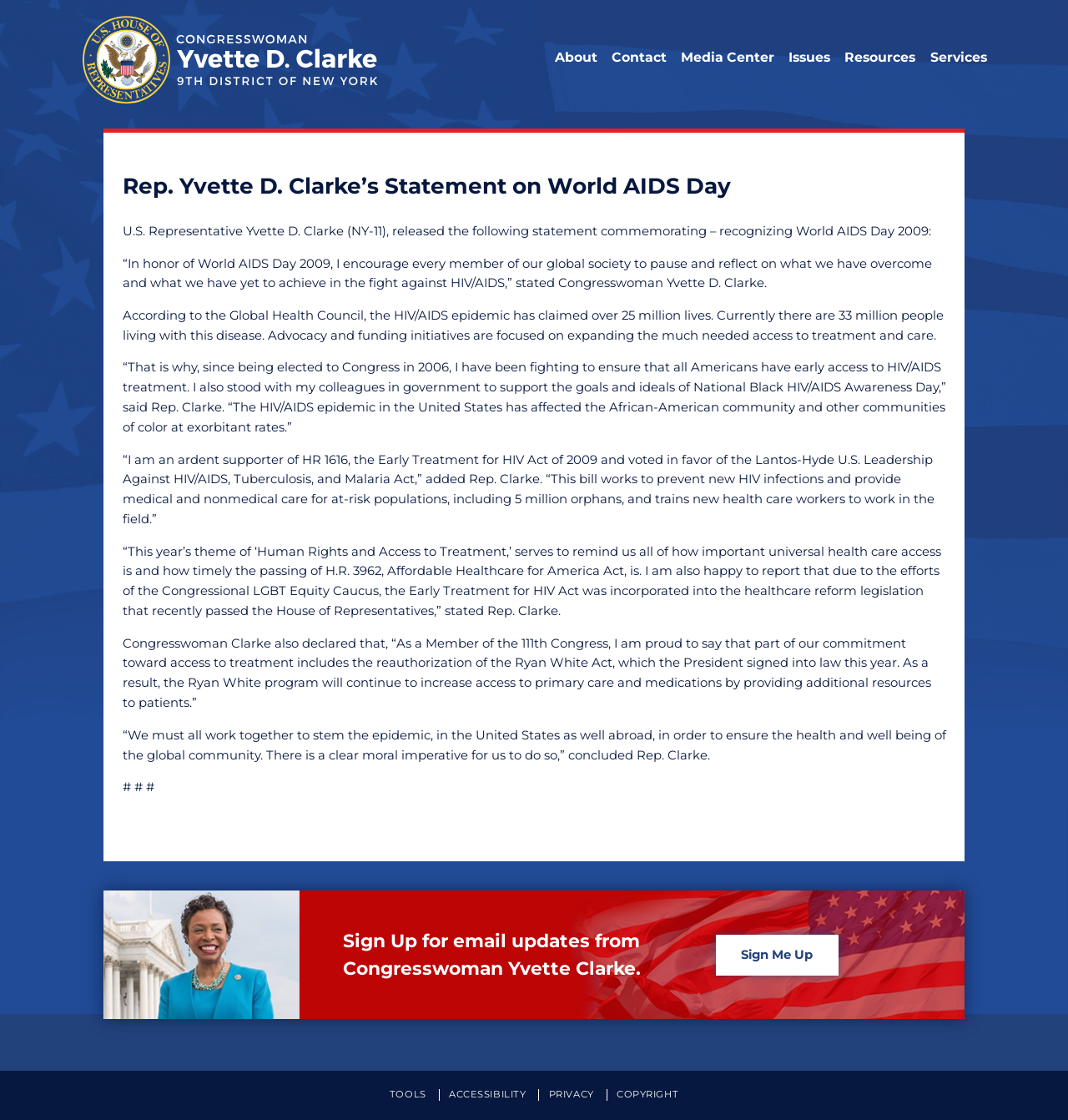Highlight the bounding box coordinates of the element you need to click to perform the following instruction: "Sign up for email updates."

[0.67, 0.835, 0.785, 0.871]